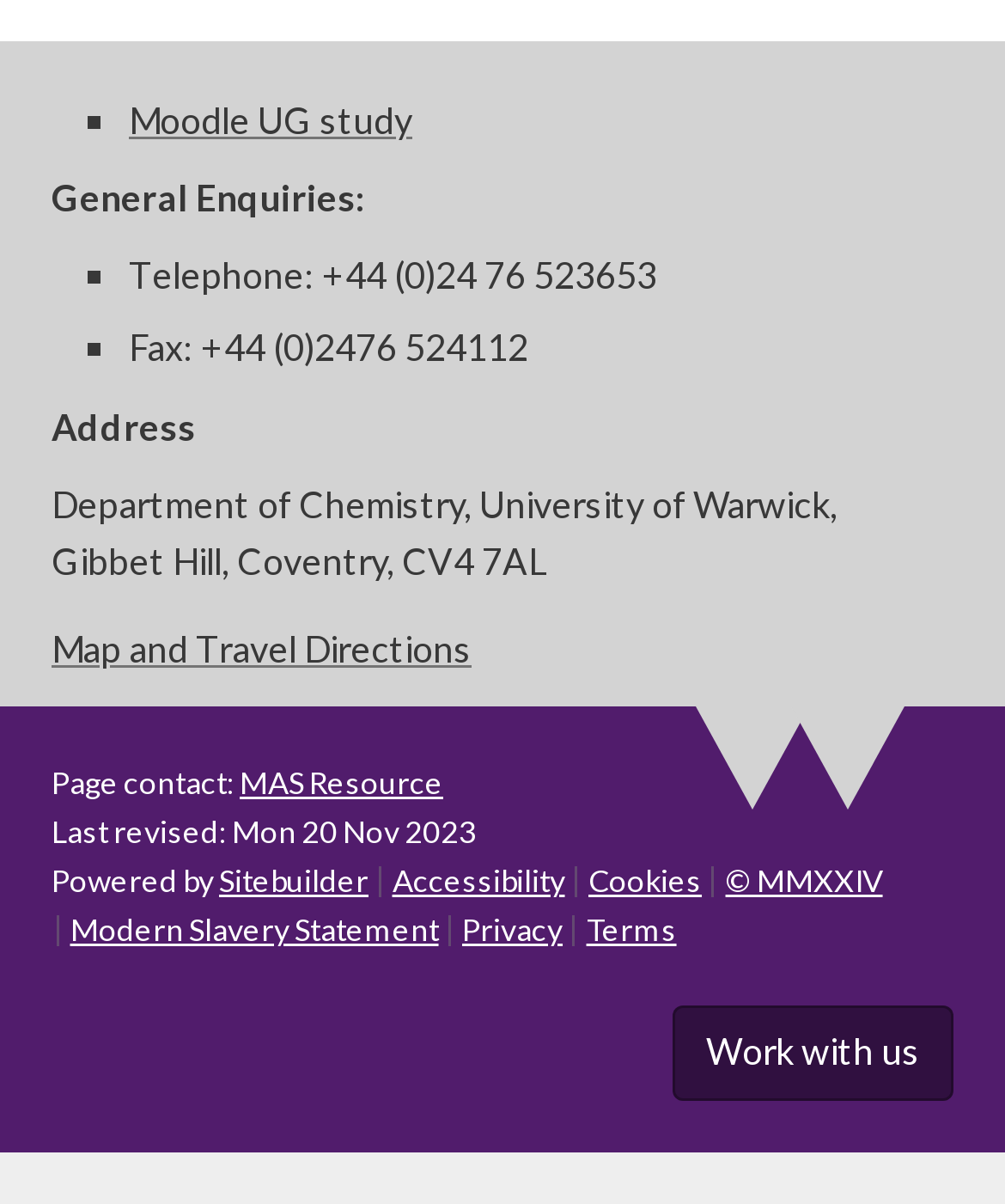Show the bounding box coordinates for the HTML element described as: "MAS Resource".

[0.238, 0.634, 0.441, 0.666]